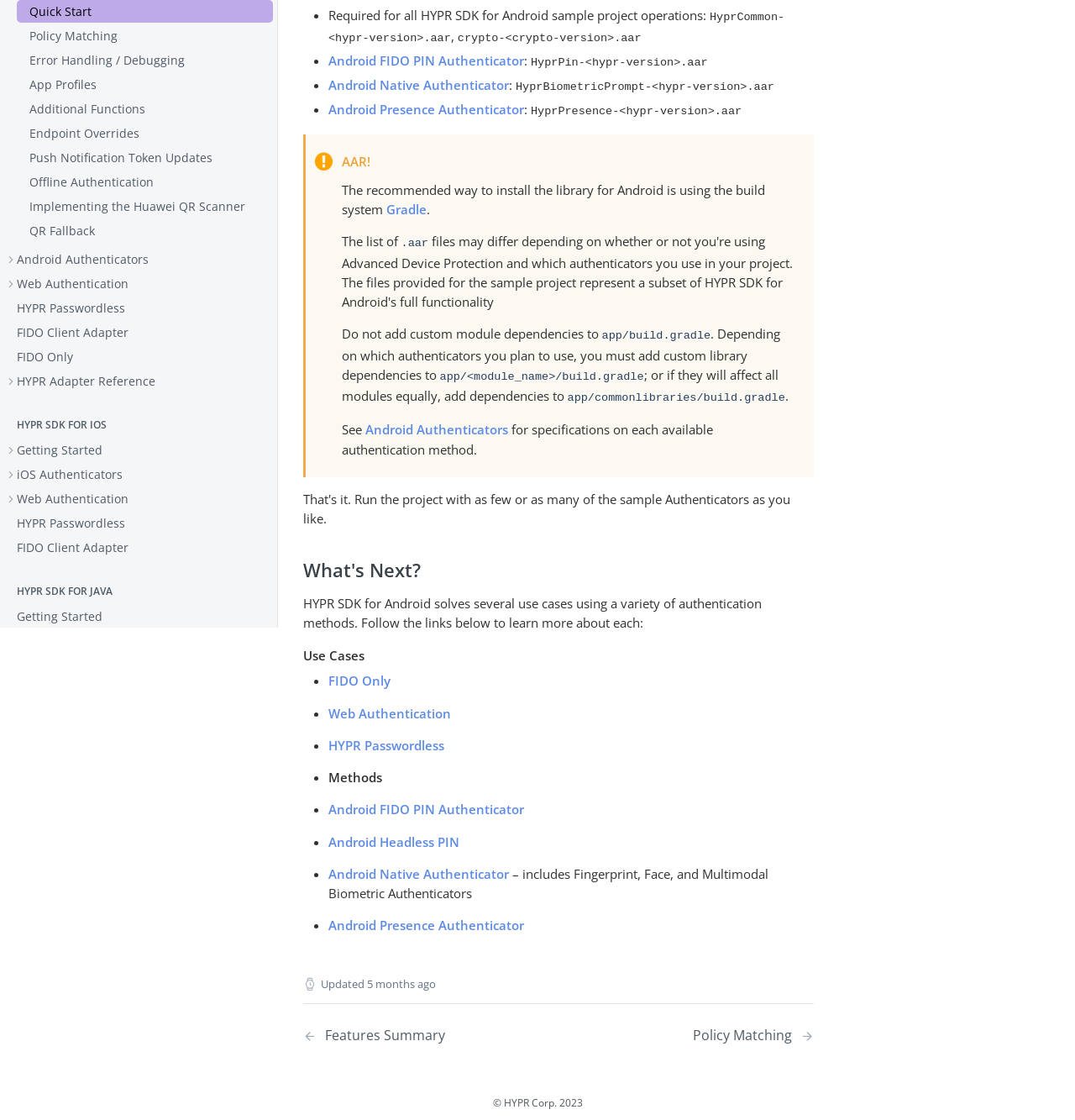Based on the description "Getting Started", find the bounding box of the specified UI element.

[0.004, 0.54, 0.254, 0.56]